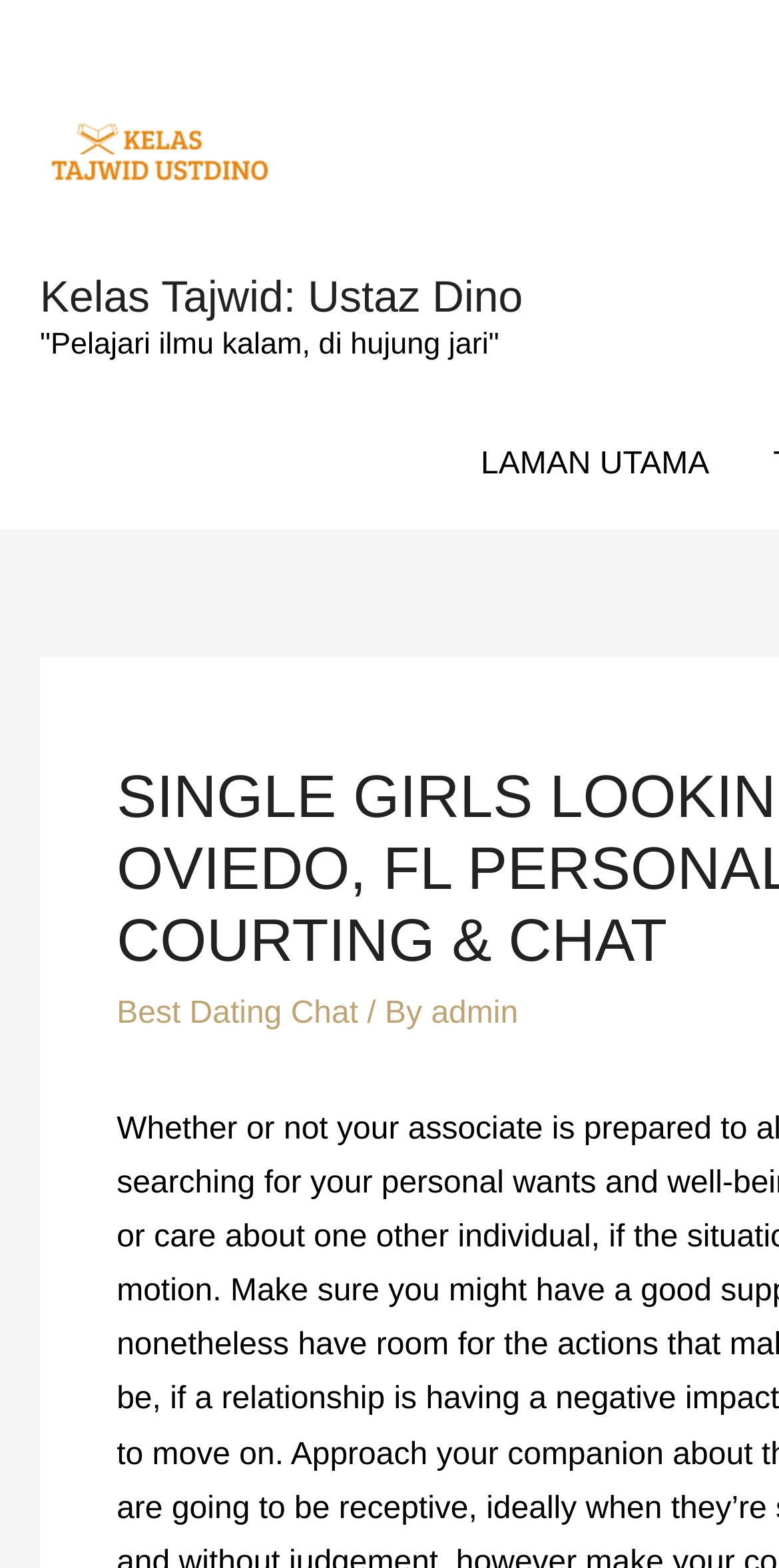Please find the bounding box coordinates in the format (top-left x, top-left y, bottom-right x, bottom-right y) for the given element description. Ensure the coordinates are floating point numbers between 0 and 1. Description: Best Dating Chat

[0.15, 0.636, 0.46, 0.658]